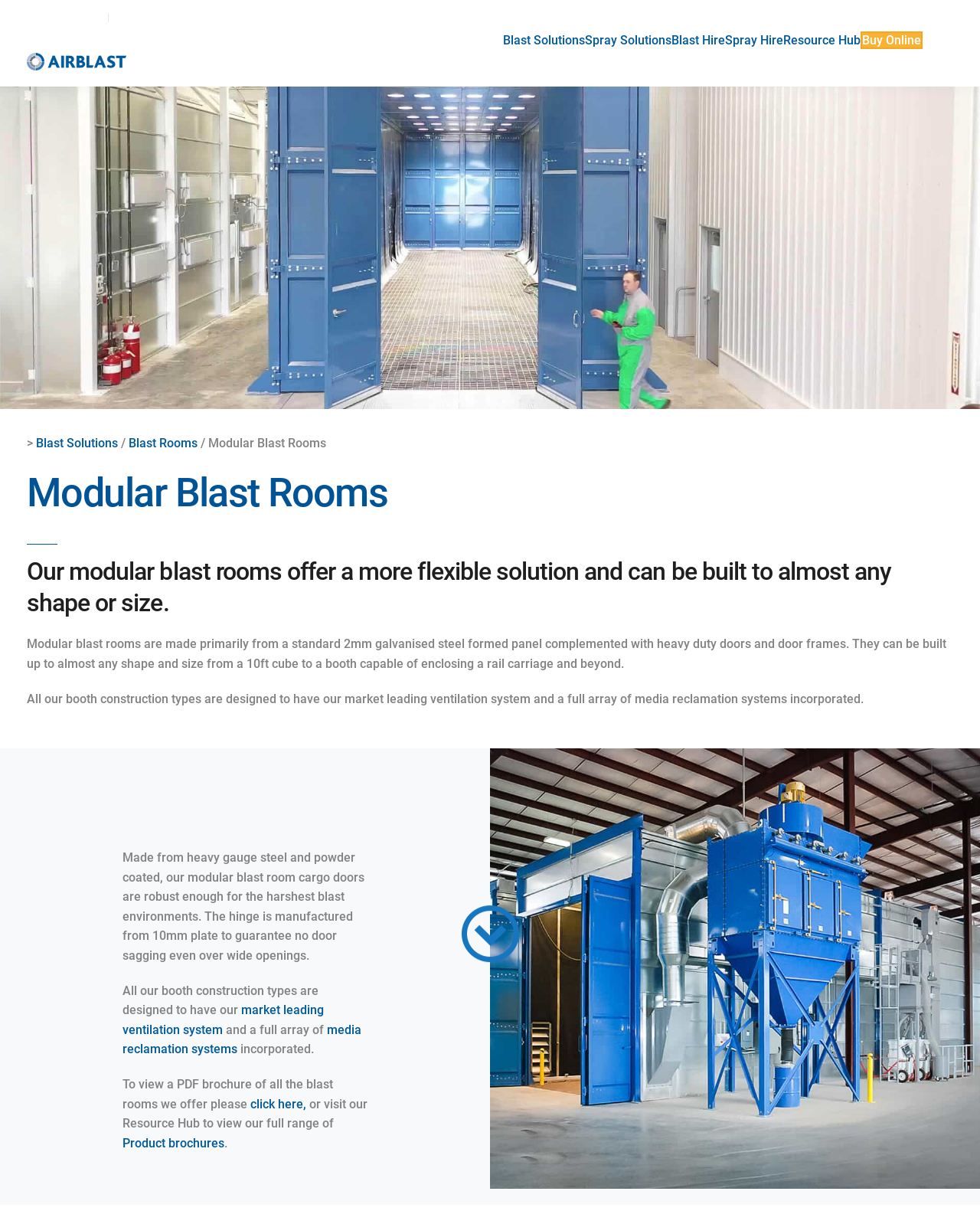Locate the bounding box of the UI element with the following description: "Blast Cabinets".

[0.027, 0.427, 0.108, 0.439]